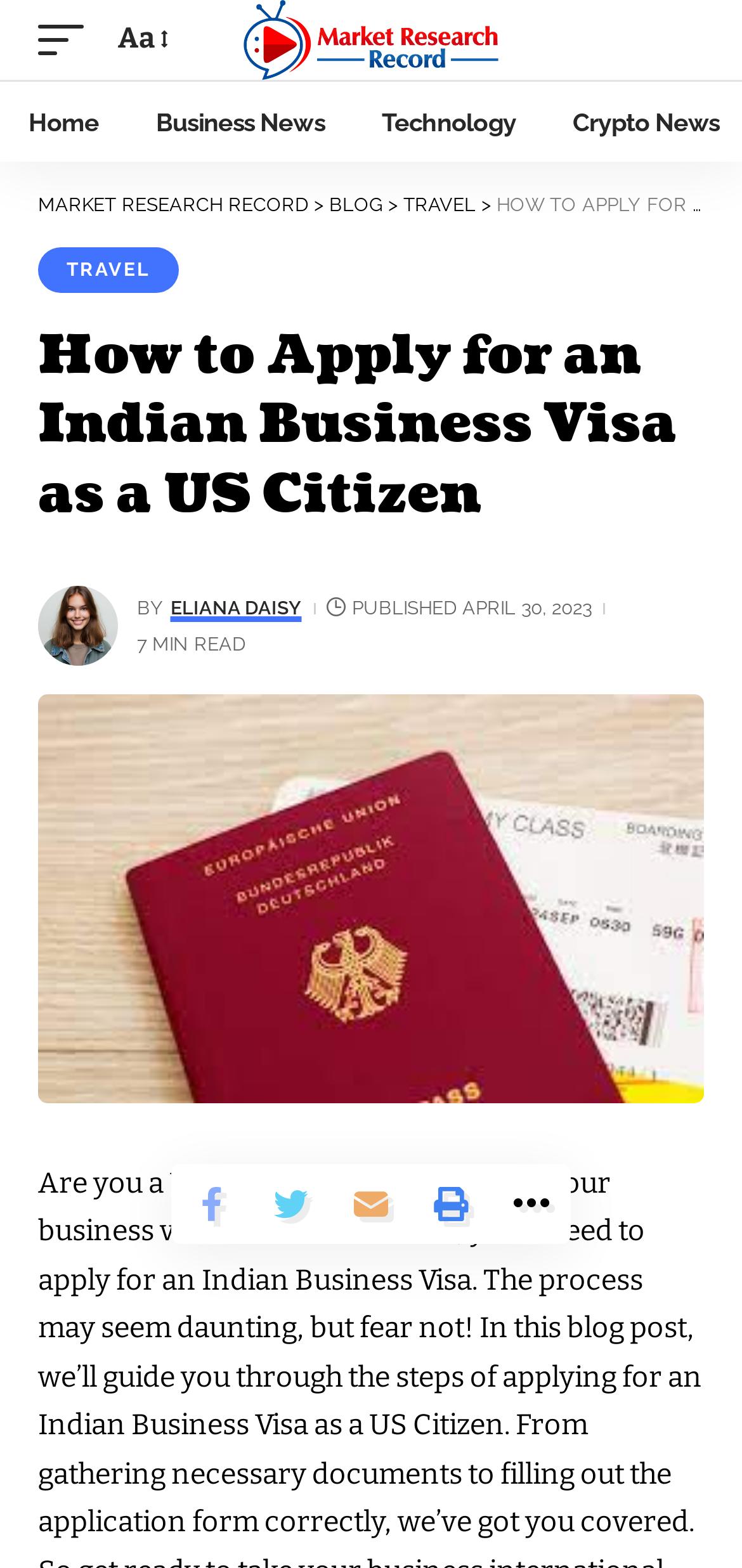Refer to the image and answer the question with as much detail as possible: What is the name of the website?

The website name can be found in the top navigation menu, where it says 'Market Research Record'.